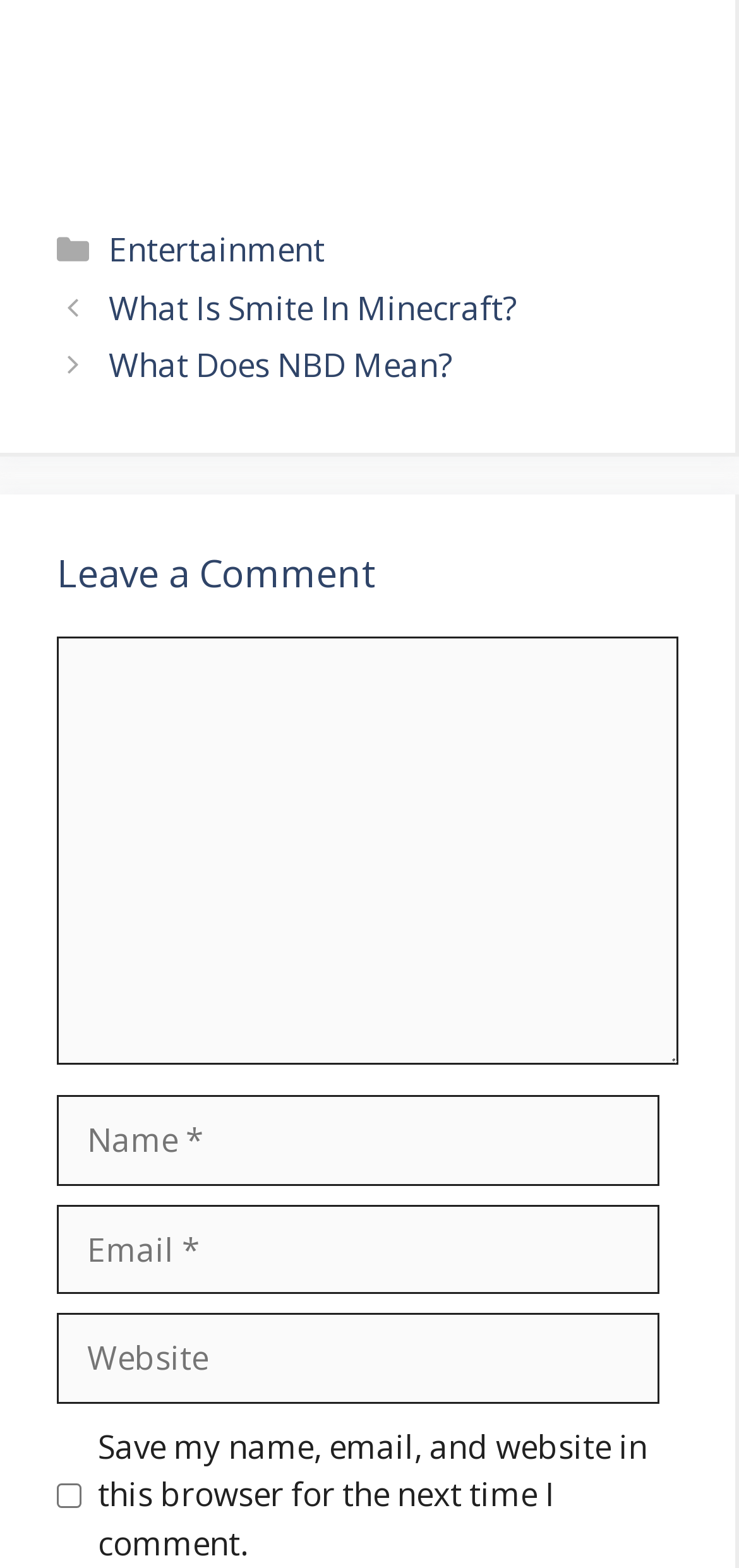Highlight the bounding box coordinates of the element you need to click to perform the following instruction: "Click on the 'What Is Smite In Minecraft?' post."

[0.147, 0.182, 0.698, 0.21]